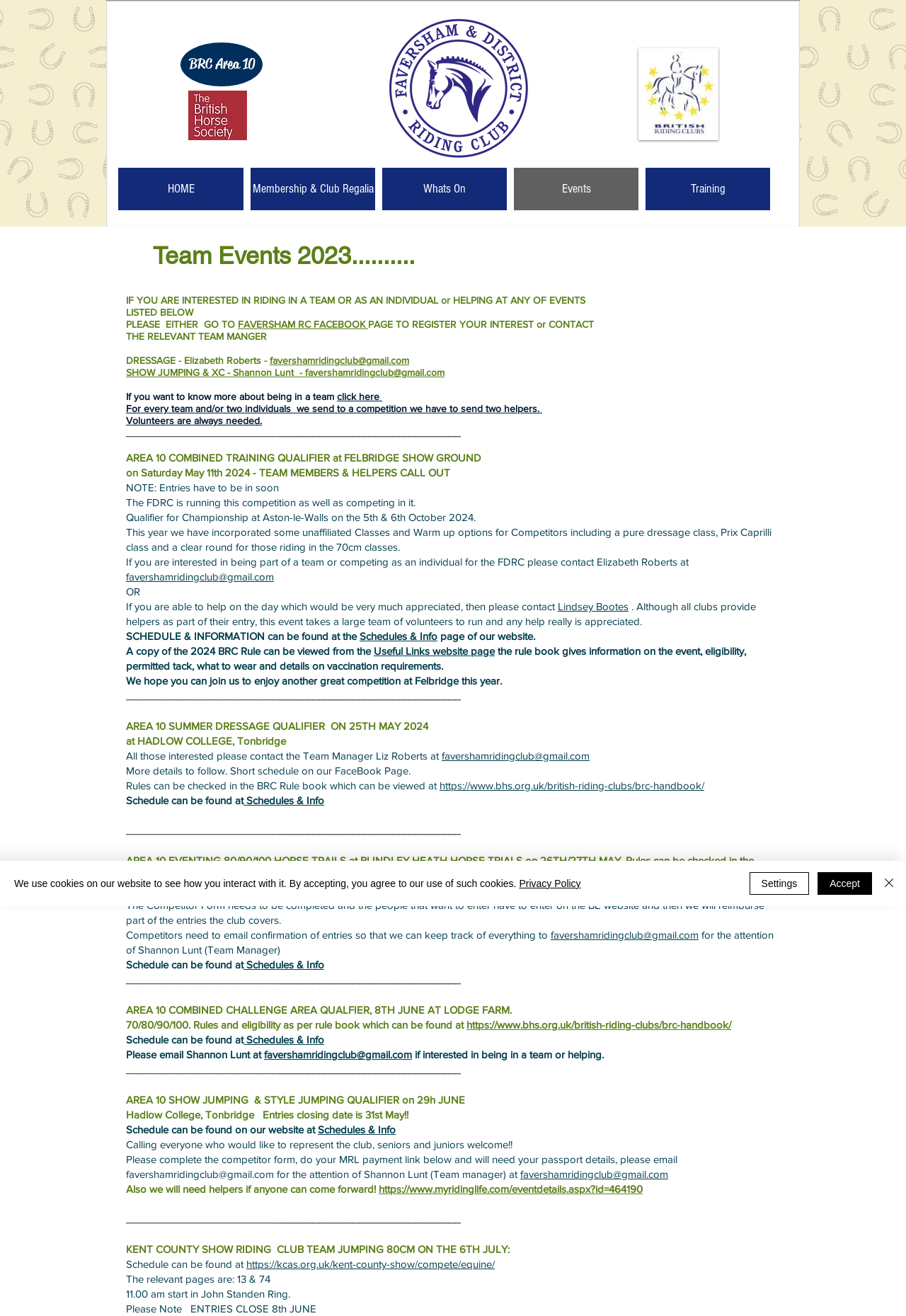What is the name of the riding club?
From the image, provide a succinct answer in one word or a short phrase.

Faversham Riding Club